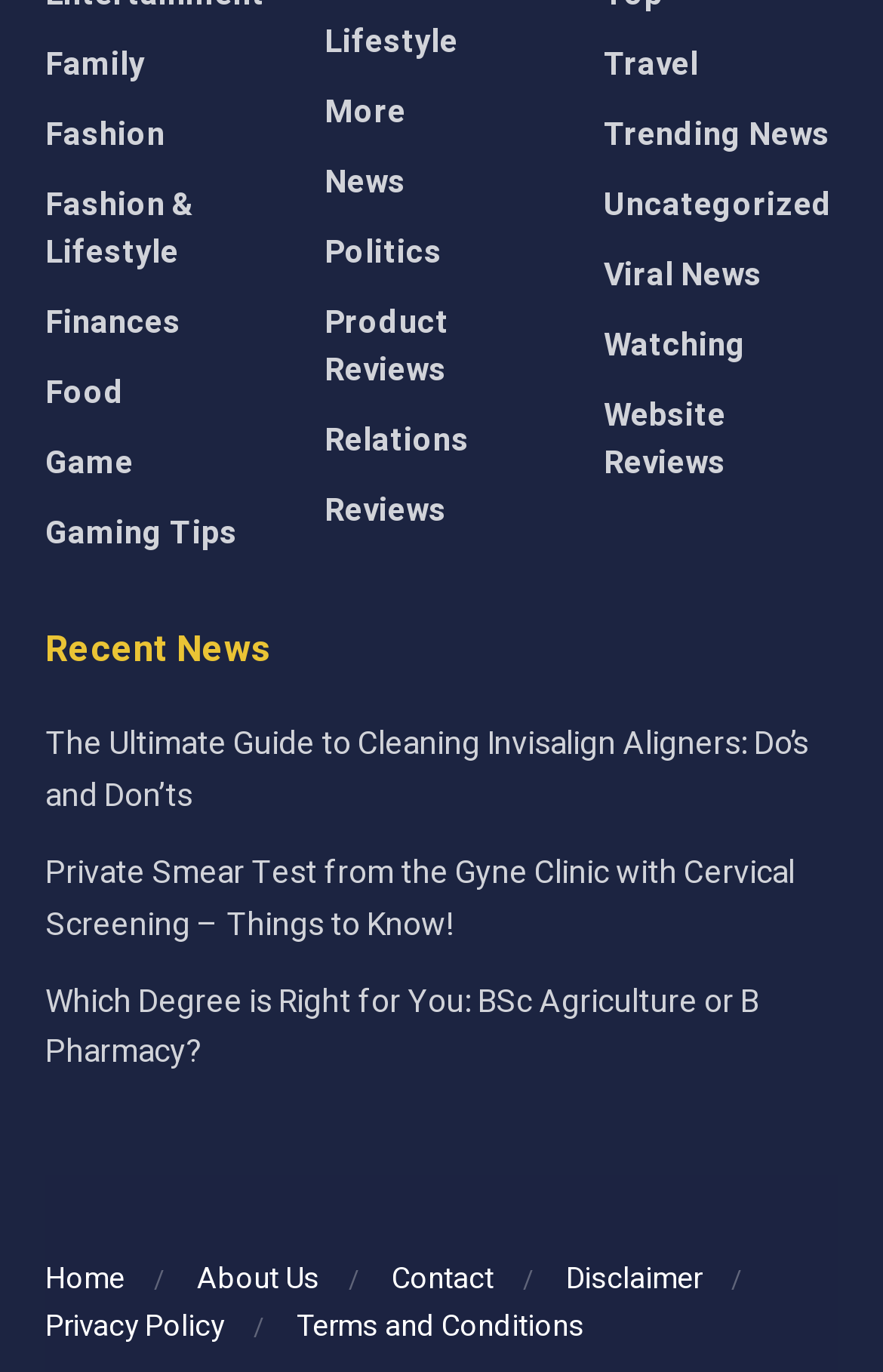Identify the bounding box coordinates of the part that should be clicked to carry out this instruction: "Read the 'Recent News' heading".

[0.051, 0.456, 0.949, 0.493]